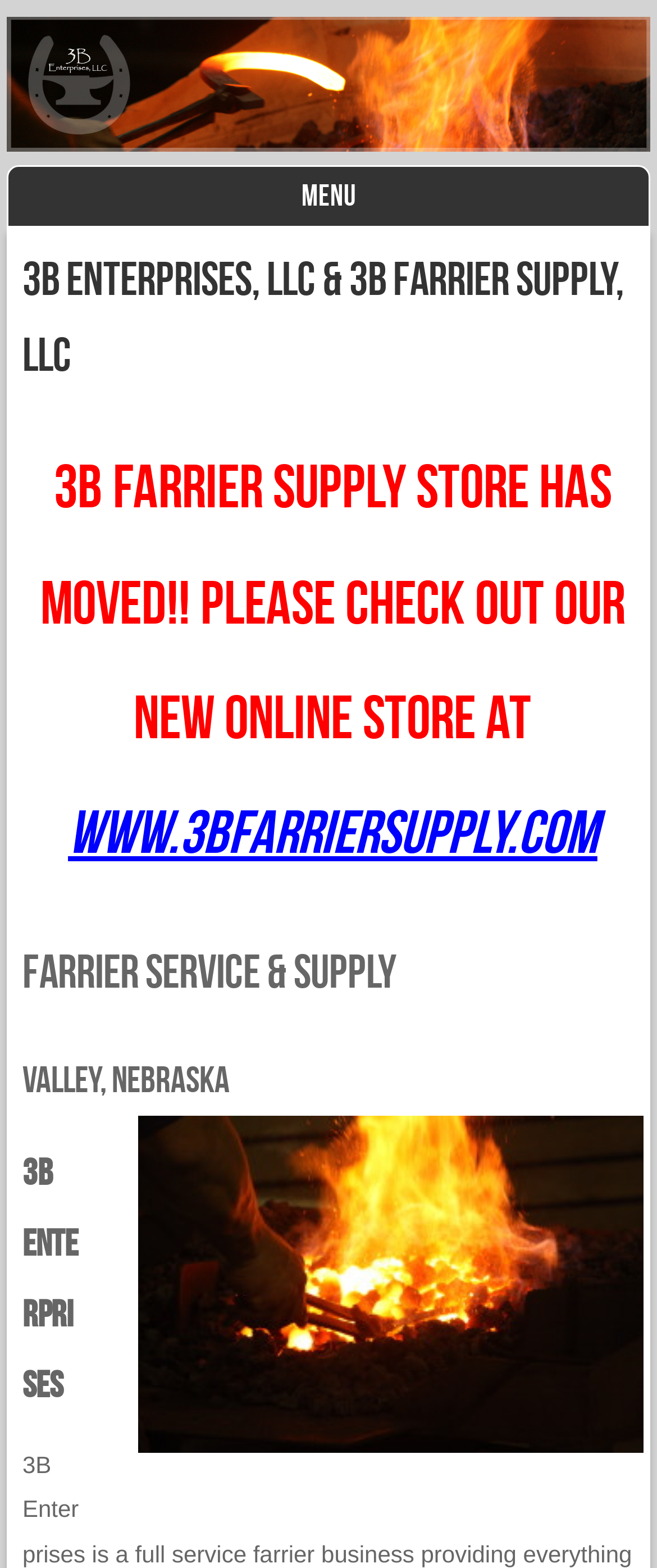Where is the new online store located?
Examine the webpage screenshot and provide an in-depth answer to the question.

The new online store location can be found in the heading element that says '3B Farrier Supply Store has moved!! Please check out our new online store at www.3bfarriersupply.com'.